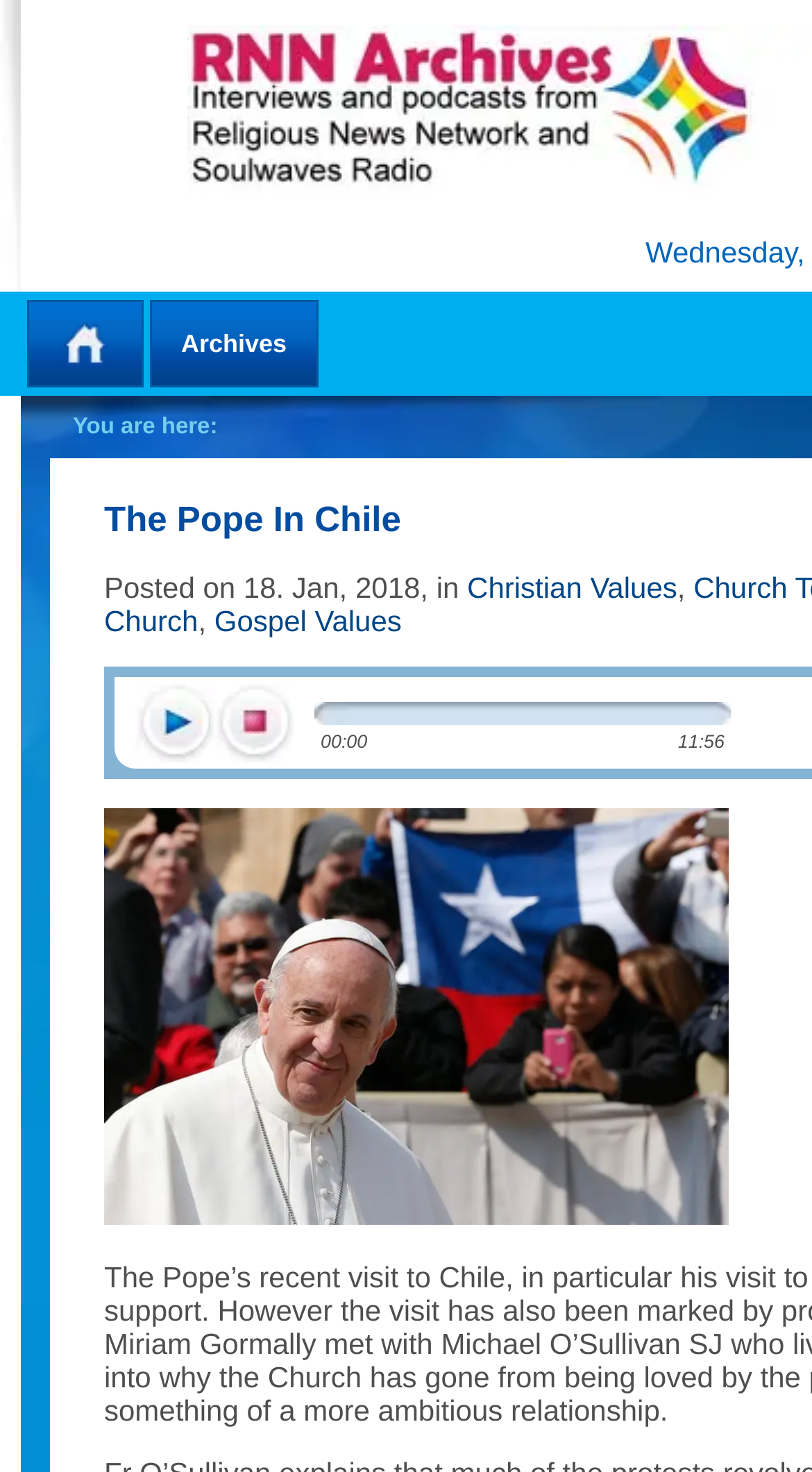Please find the bounding box coordinates in the format (top-left x, top-left y, bottom-right x, bottom-right y) for the given element description. Ensure the coordinates are floating point numbers between 0 and 1. Description: Christian Values

[0.575, 0.388, 0.834, 0.41]